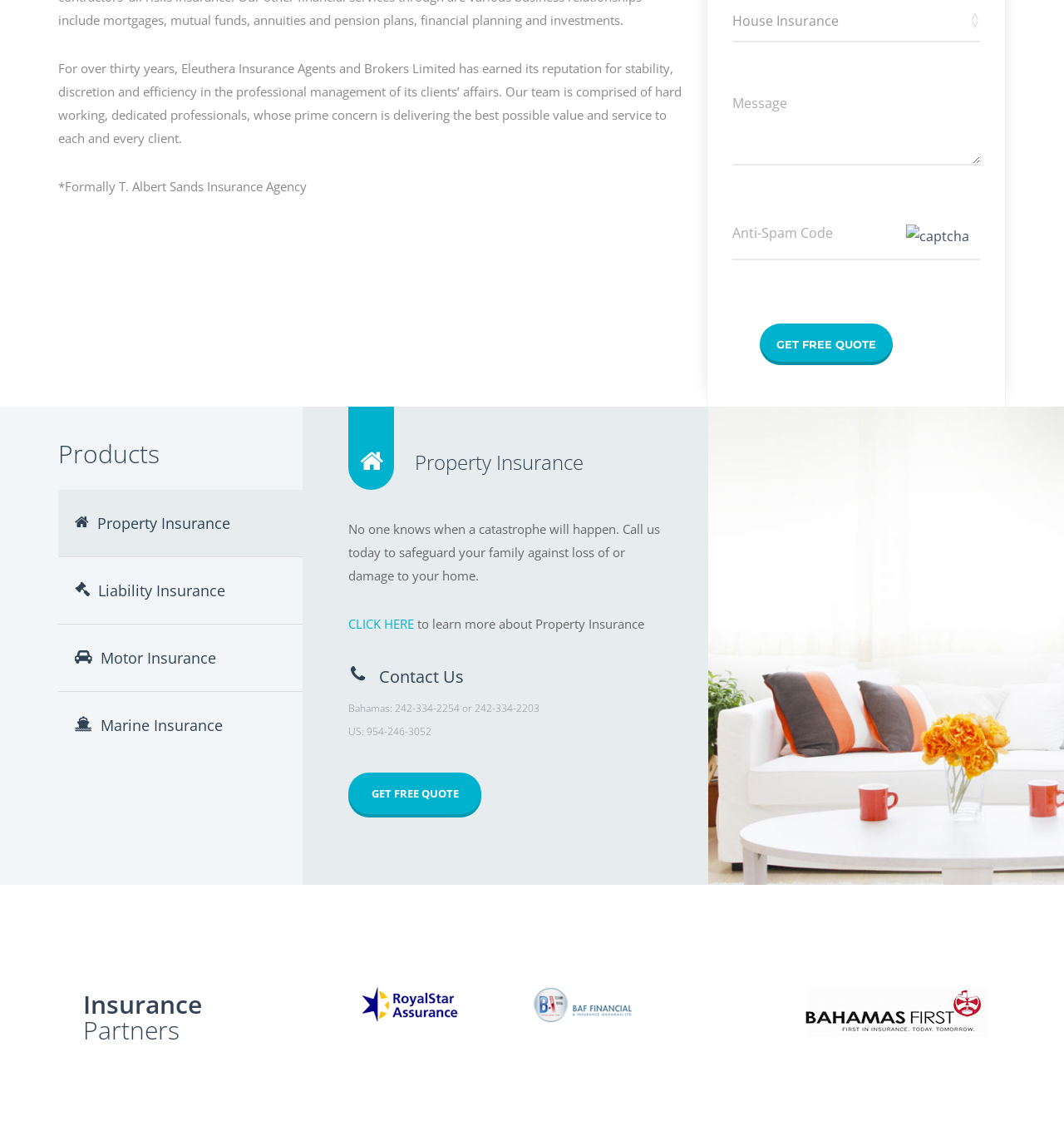Determine the bounding box coordinates of the clickable element to complete this instruction: "click the Property Insurance link". Provide the coordinates in the format of four float numbers between 0 and 1, [left, top, right, bottom].

[0.055, 0.433, 0.284, 0.493]